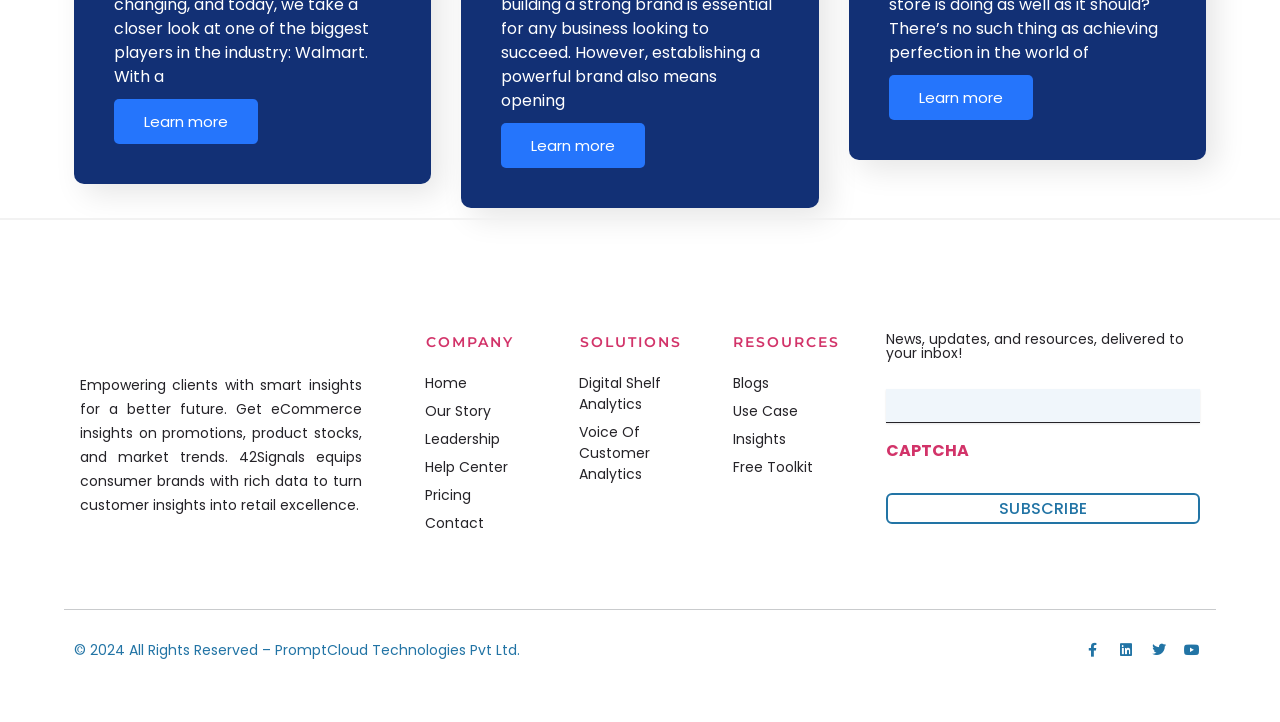Specify the bounding box coordinates for the region that must be clicked to perform the given instruction: "Follow on Facebook".

[0.843, 0.881, 0.865, 0.919]